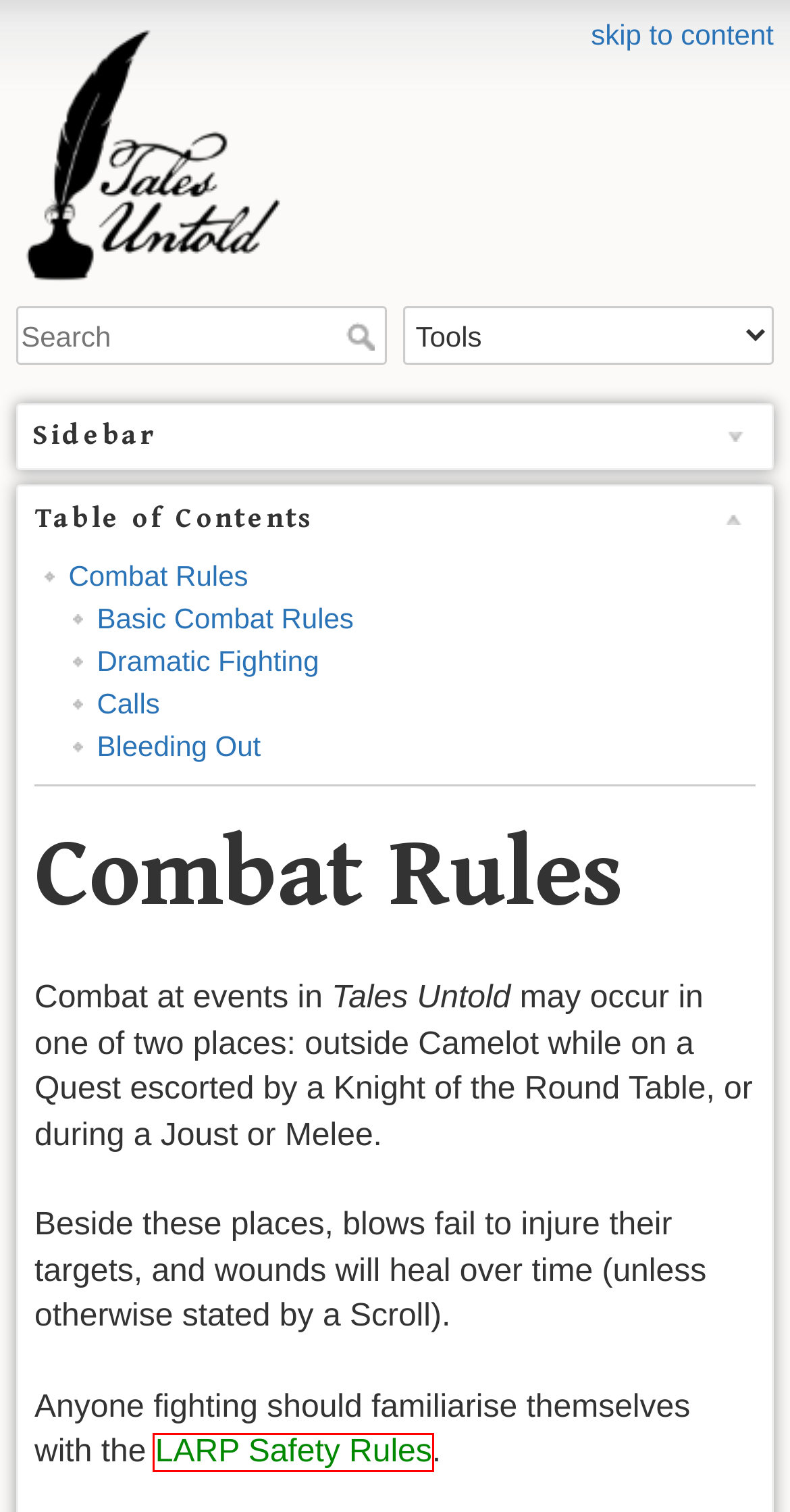You are looking at a screenshot of a webpage with a red bounding box around an element. Determine the best matching webpage description for the new webpage resulting from clicking the element in the red bounding box. Here are the descriptions:
A. combat_rules_larp_safety [Tales Untold LARP]
B. combat_rules_skills [Tales Untold LARP]
C. donate [DokuWiki]
D. combat_rules_jigsaw.w3.org_css-validator_check_referer [Tales Untold LARP]
E. combat_rules_combat_rules [Tales Untold LARP]
F. combat_rules_magic [Tales Untold LARP]
G. combat_rules_validator.w3.org_check_referer [Tales Untold LARP]
H. CC BY-SA 4.0 Deed | Attribution-ShareAlike 4.0 International
 | Creative Commons

A